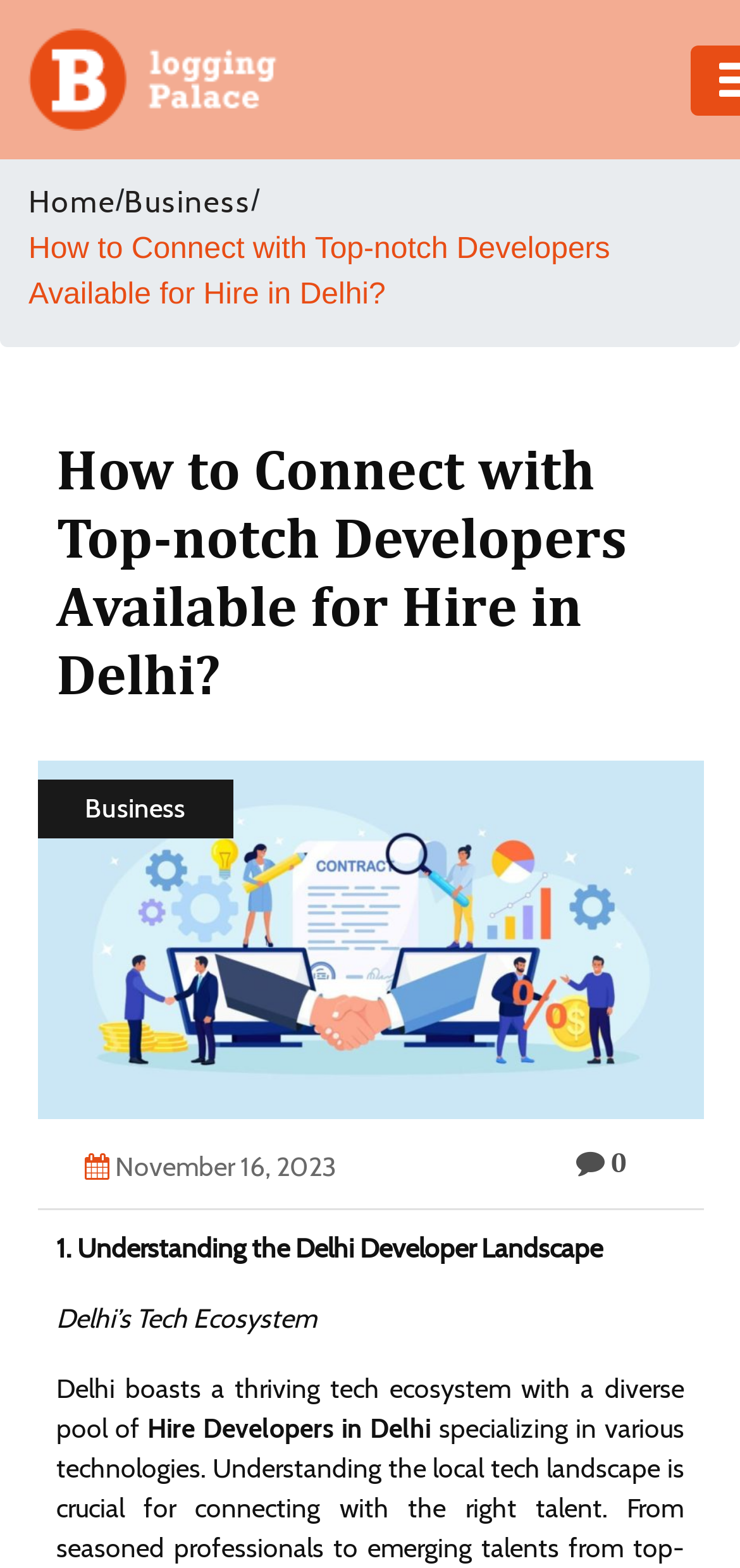Find the bounding box coordinates of the element to click in order to complete the given instruction: "Go to the Technology page."

[0.0, 0.537, 0.234, 0.599]